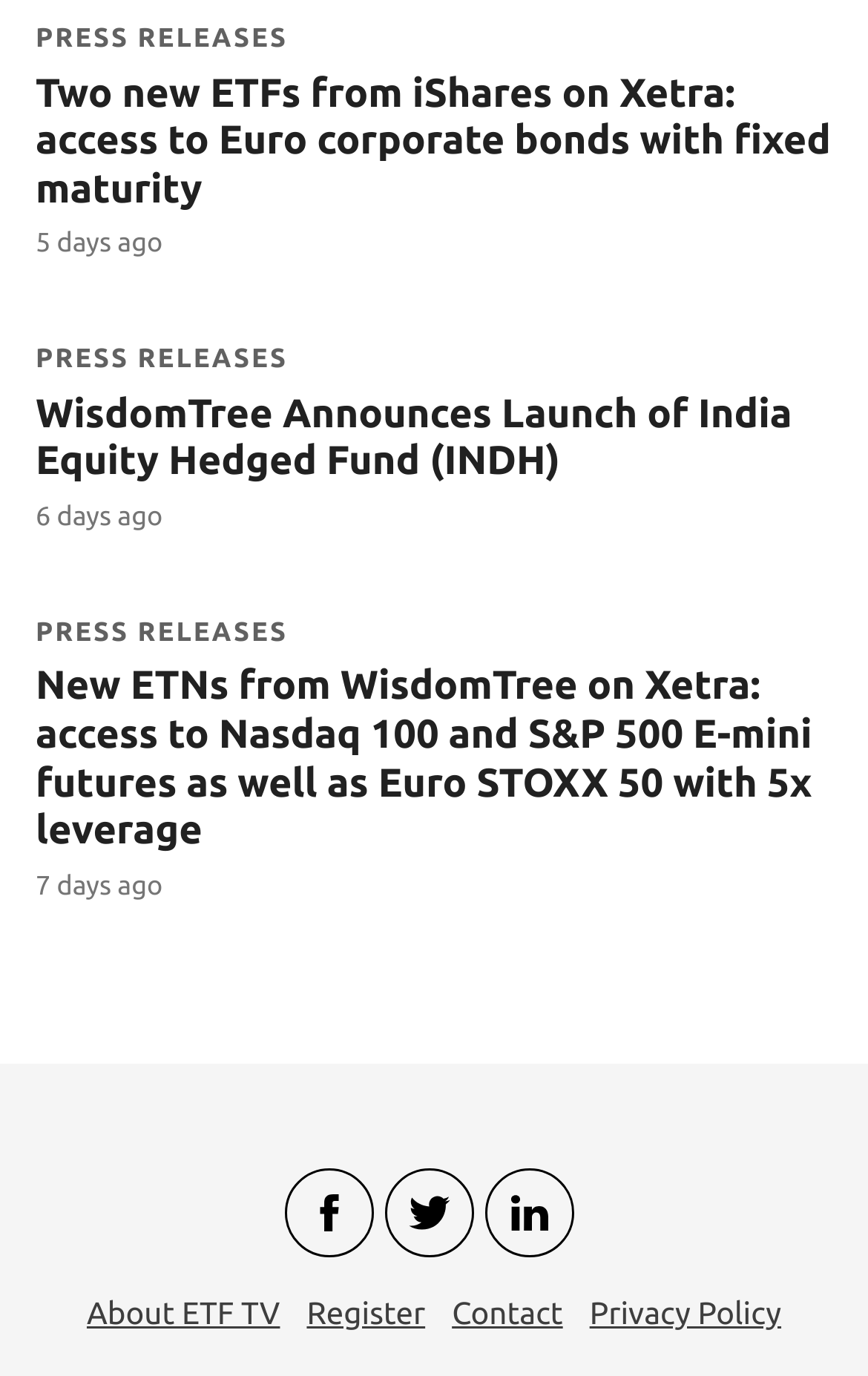Please answer the following question using a single word or phrase: 
How many social media links are there?

3